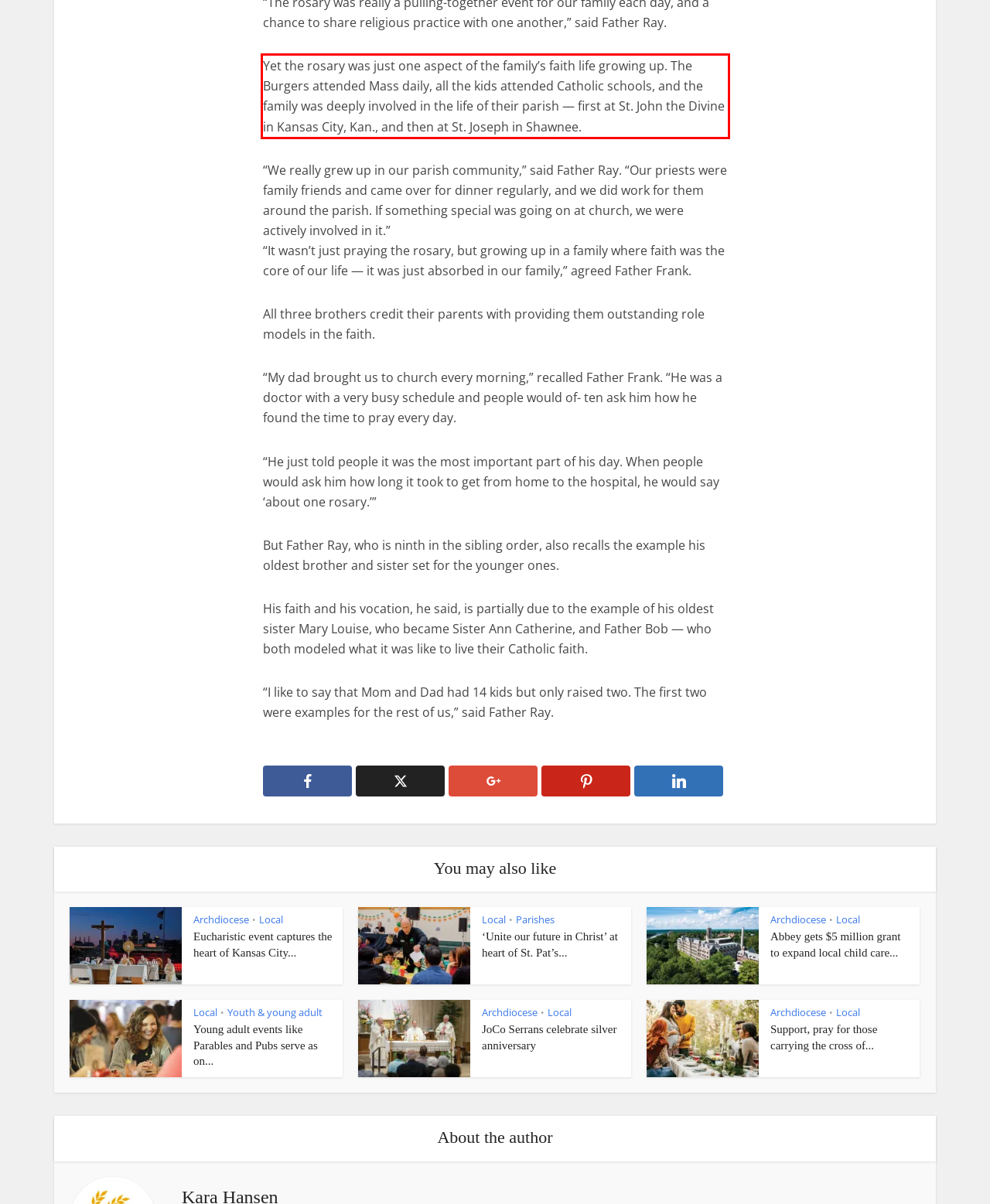Inspect the webpage screenshot that has a red bounding box and use OCR technology to read and display the text inside the red bounding box.

Yet the rosary was just one aspect of the family’s faith life growing up. The Burgers attended Mass daily, all the kids attended Catholic schools, and the family was deeply involved in the life of their parish — first at St. John the Divine in Kansas City, Kan., and then at St. Joseph in Shawnee.